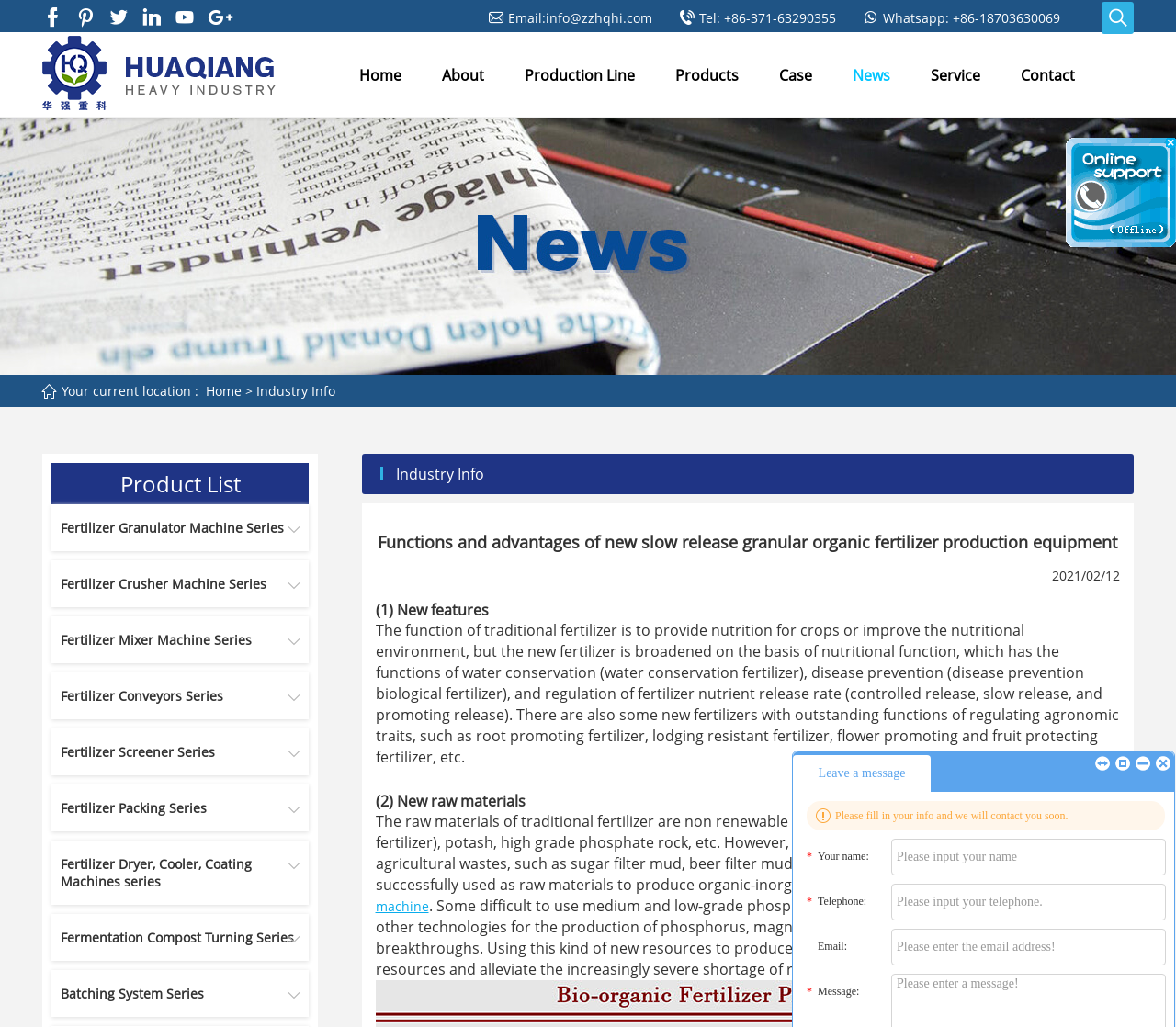Extract the bounding box coordinates of the UI element described by: "Whatsapp: +86-18703630069". The coordinates should include four float numbers ranging from 0 to 1, e.g., [left, top, right, bottom].

[0.734, 0.009, 0.902, 0.026]